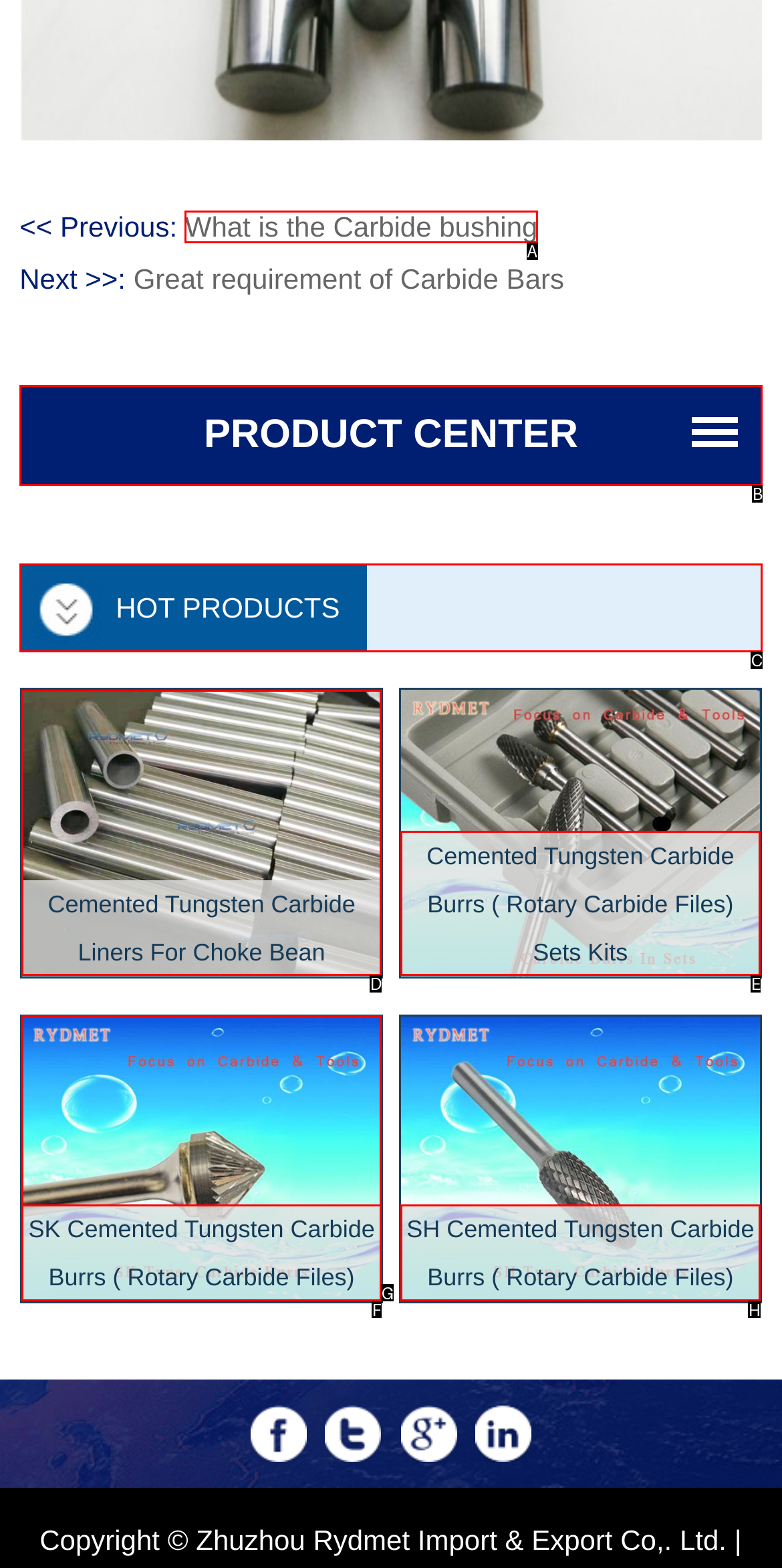Determine which option aligns with the description: Hot Products. Provide the letter of the chosen option directly.

C